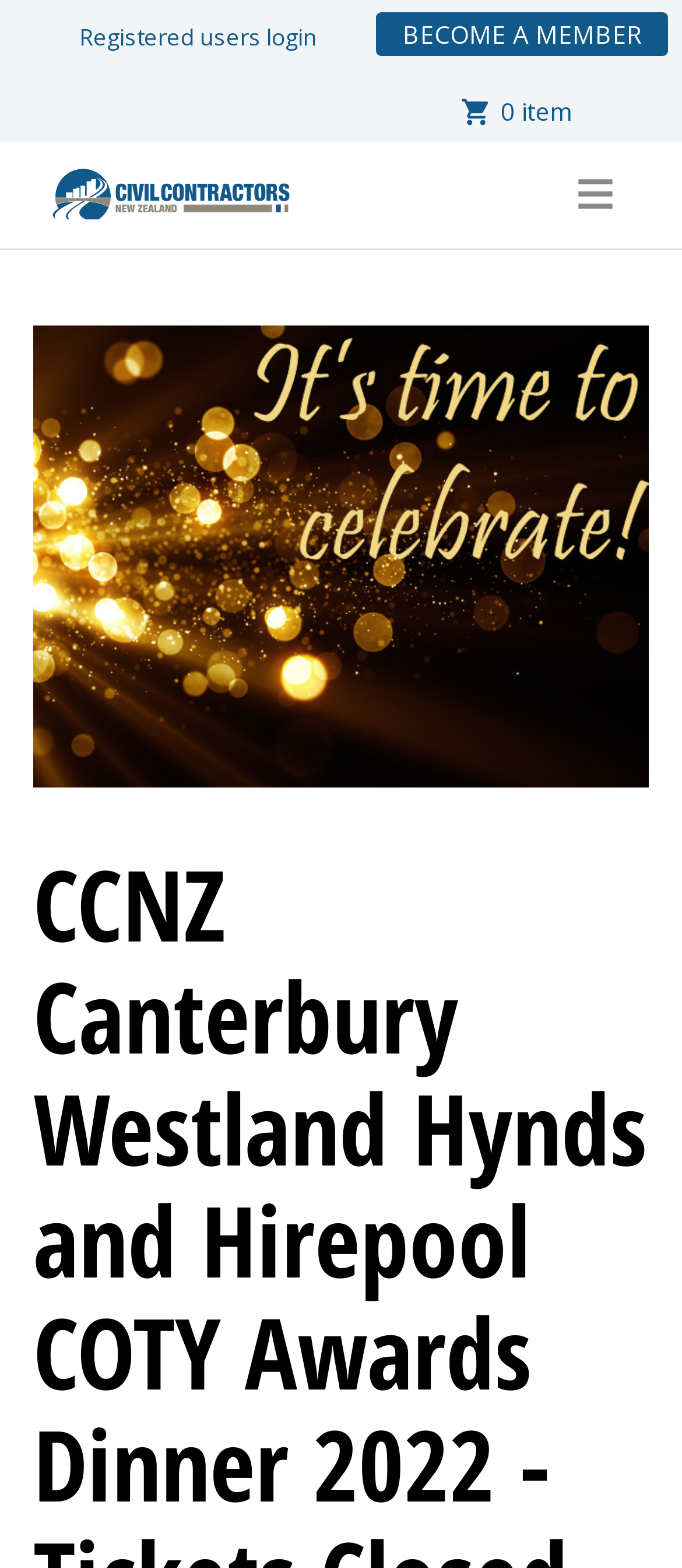Pinpoint the bounding box coordinates of the element you need to click to execute the following instruction: "Click Login". The bounding box should be represented by four float numbers between 0 and 1, in the format [left, top, right, bottom].

[0.322, 0.271, 0.545, 0.314]